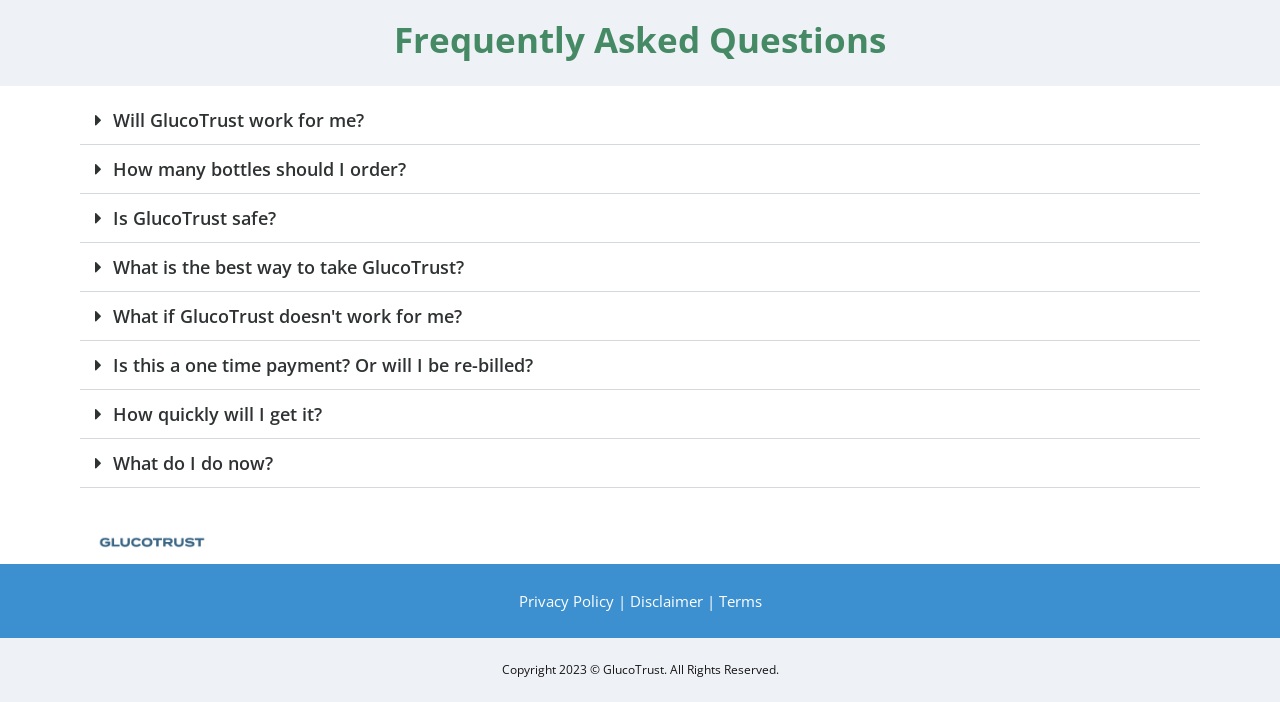What is the copyright information at the bottom of the page?
Can you give a detailed and elaborate answer to the question?

The copyright information at the bottom of the page is 'Copyright 2023 GlucoTrust. All Rights Reserved.' because it is displayed in a static text element at the bottom of the page, indicating the copyright ownership and year.